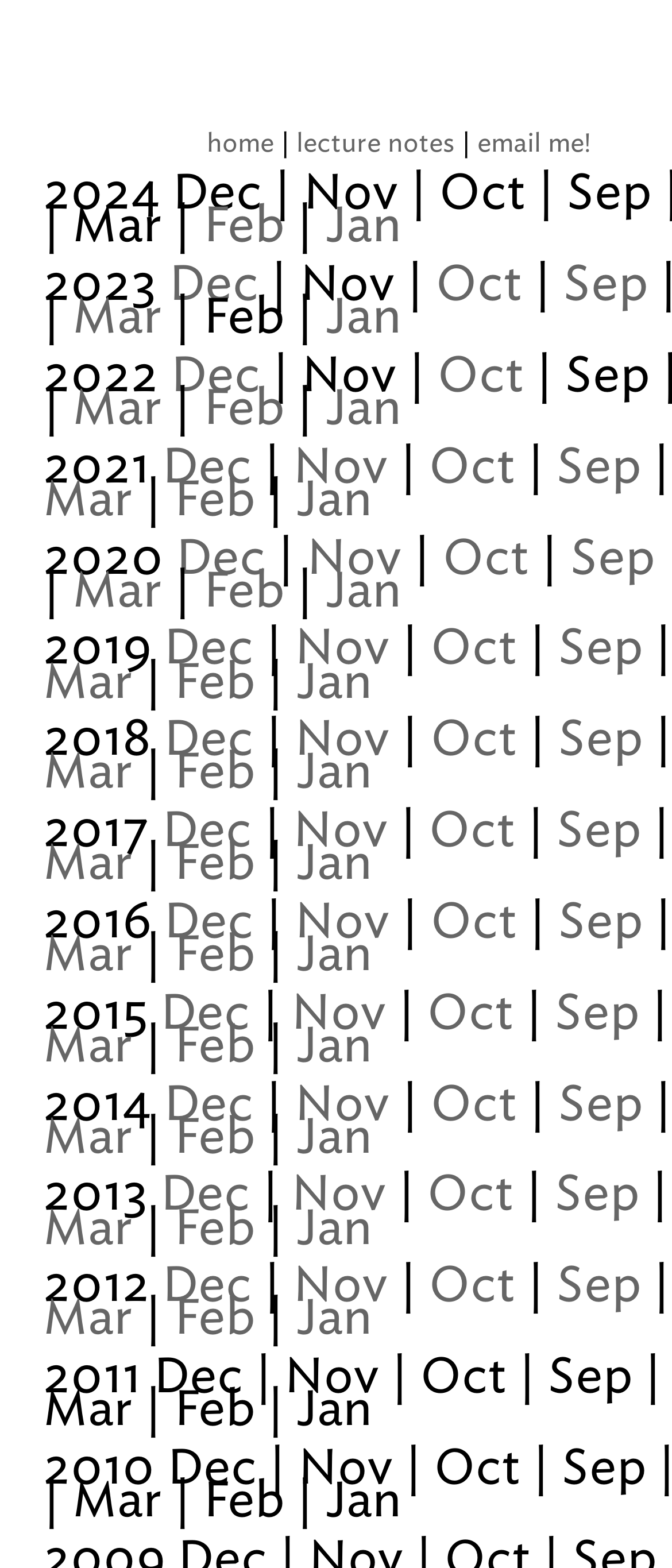From the screenshot, find the bounding box of the UI element matching this description: "email me!". Supply the bounding box coordinates in the form [left, top, right, bottom], each a float between 0 and 1.

[0.71, 0.081, 0.879, 0.101]